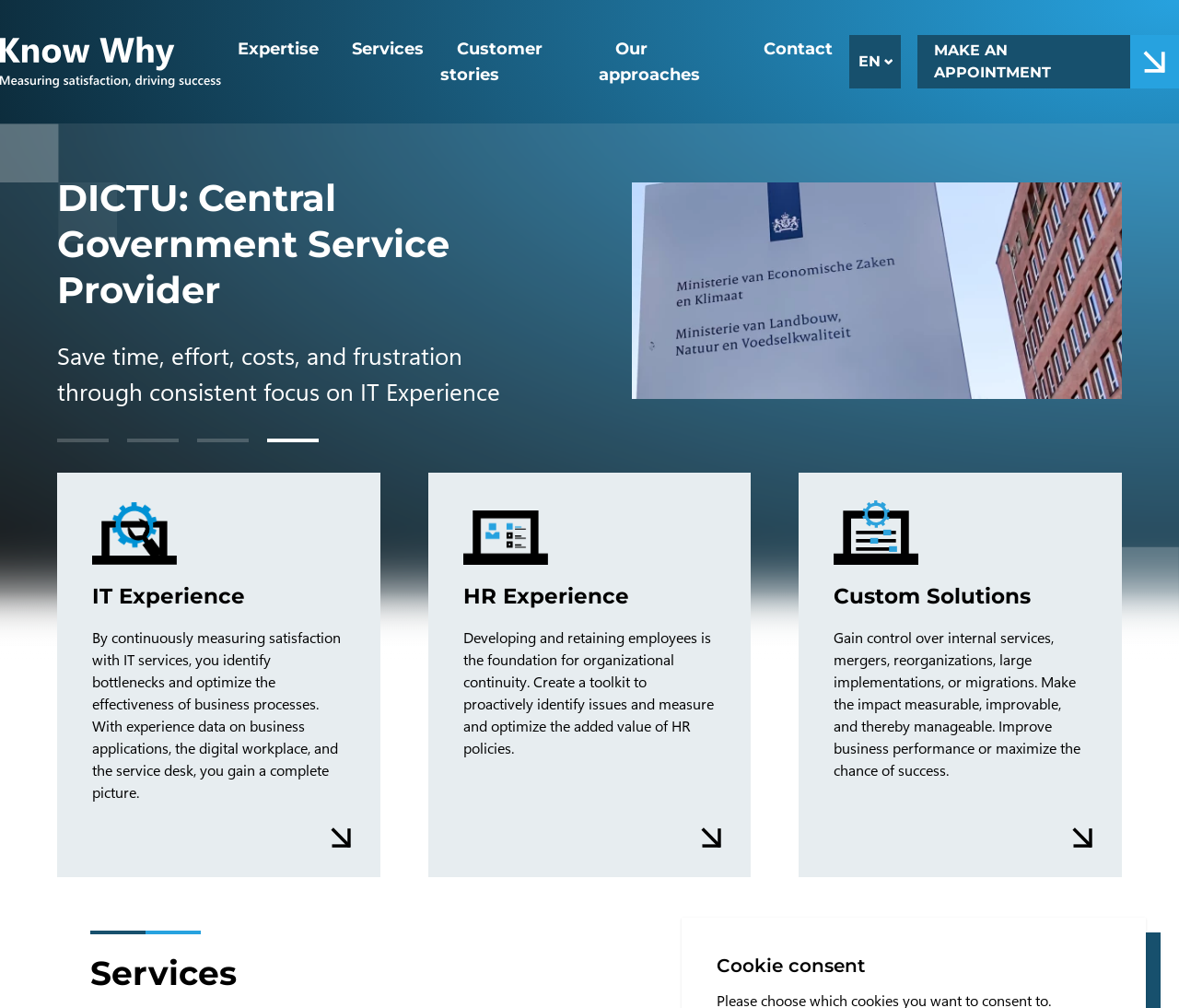Pinpoint the bounding box coordinates for the area that should be clicked to perform the following instruction: "Select the 'EN' language button".

[0.721, 0.035, 0.764, 0.088]